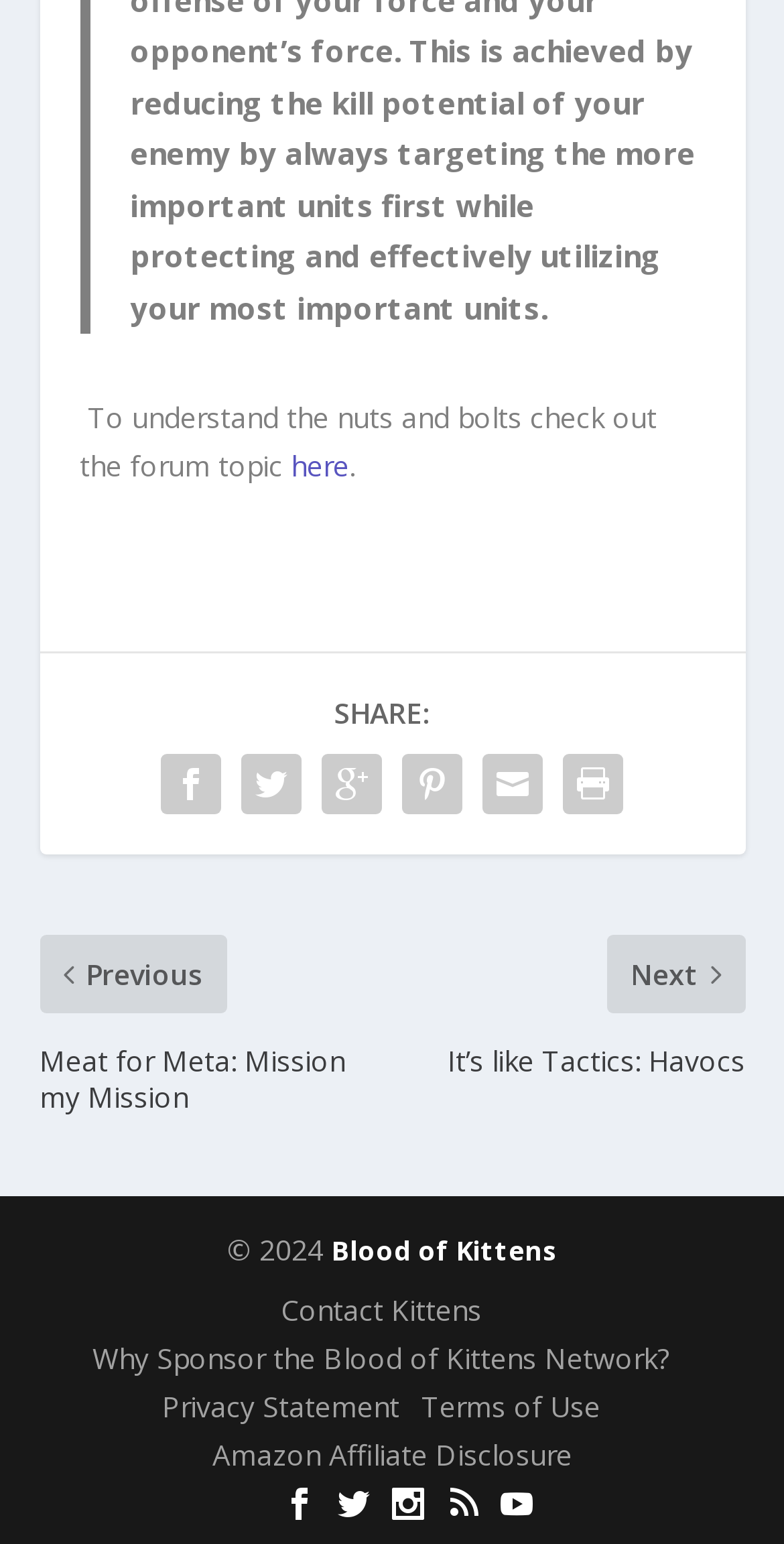Locate the bounding box coordinates of the element that should be clicked to execute the following instruction: "visit Blood of Kittens".

[0.423, 0.798, 0.71, 0.822]